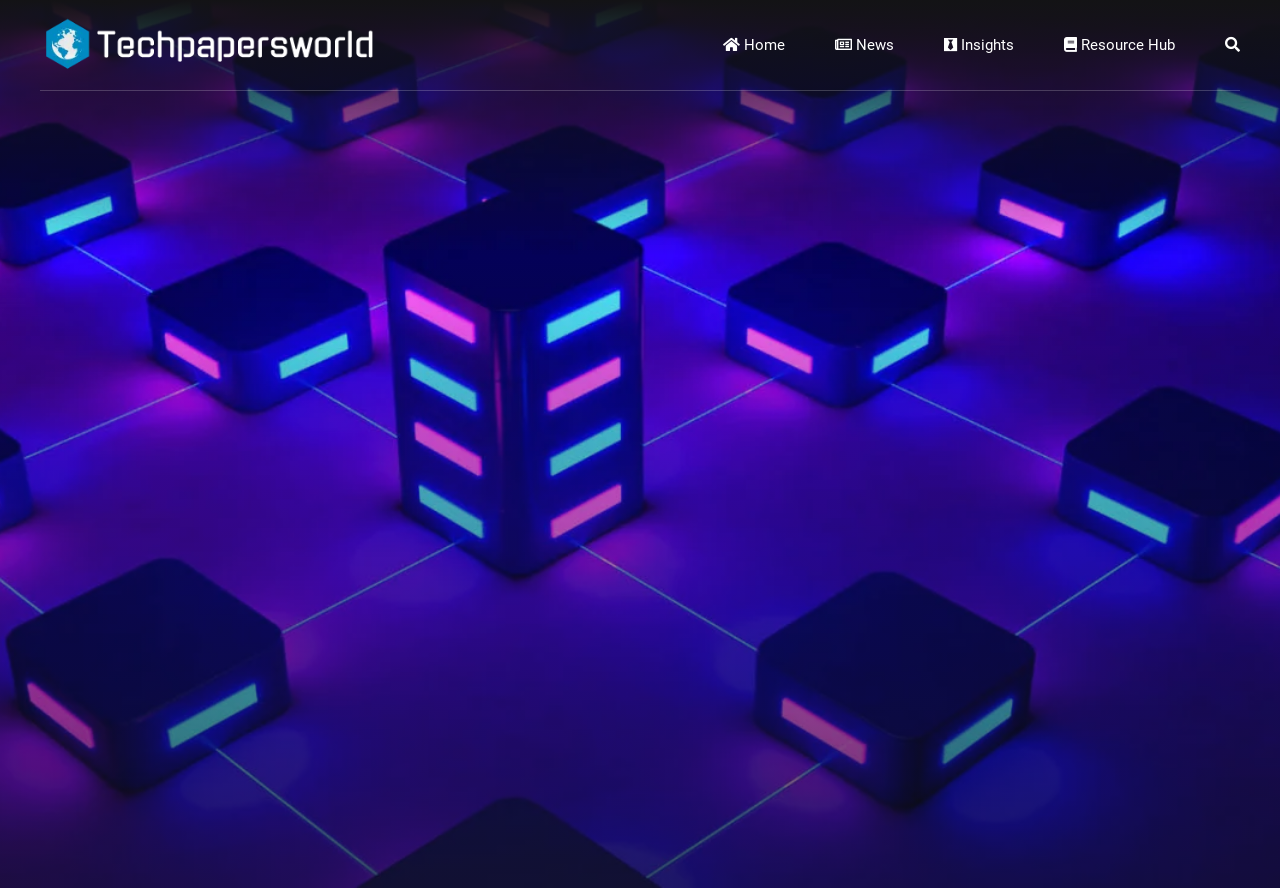Give a one-word or one-phrase response to the question:
How many links are there in the top navigation bar?

4